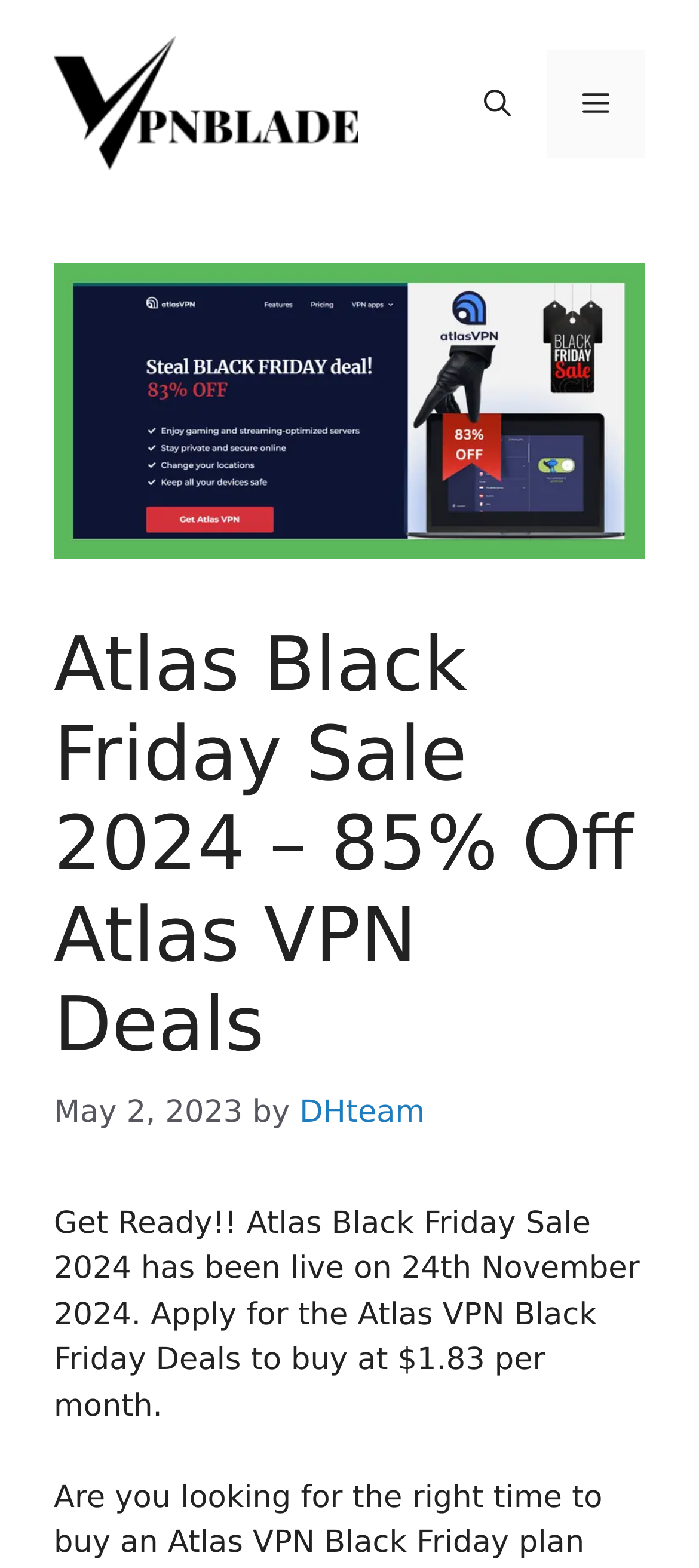Describe all the visual and textual components of the webpage comprehensively.

The webpage is about Atlas Black Friday Sale 2024, offering 85% discount on Atlas VPN. At the top, there is a banner that spans the entire width of the page, containing a link to "VPNBlade" with an accompanying image. To the right of the banner, there is a navigation section with a "Mobile Toggle" button, an "Open search" button, and a "Menu" button that controls the primary menu.

Below the navigation section, there is a large image that takes up most of the width of the page, promoting "Atlas Black Friday Deals". Above this image, there is a header section with a heading that reads "Atlas Black Friday Sale 2024 – 85% Off Atlas VPN Deals". This heading is followed by a timestamp indicating "May 2, 2023", and a byline crediting "DHteam".

The main content of the page is a paragraph of text that starts with "Get Ready!!" and informs users that the Atlas Black Friday Sale 2024 will go live on 24th November 2024, offering a discounted price of $1.83 per month for Atlas VPN.